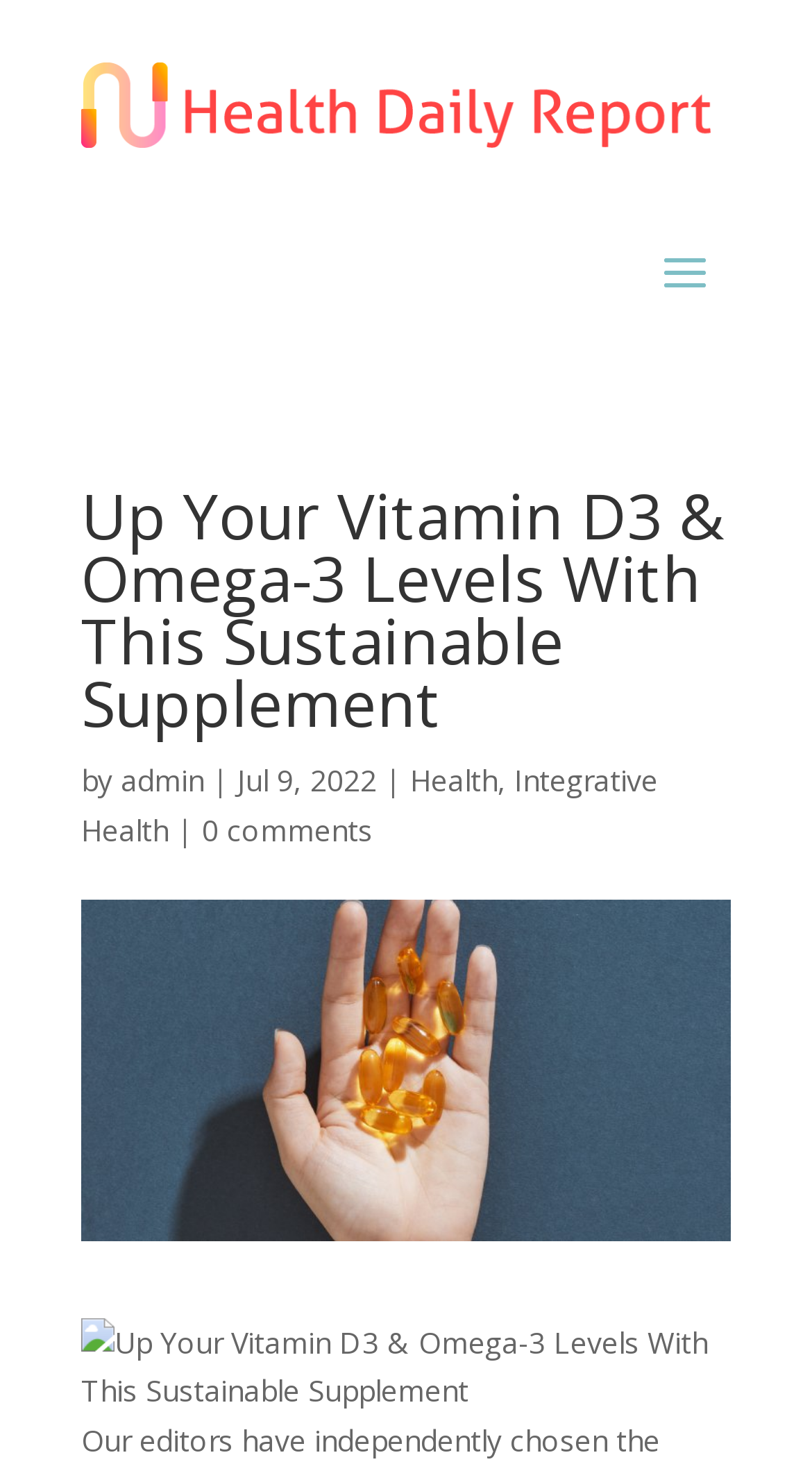Predict the bounding box of the UI element that fits this description: "0 comments".

[0.249, 0.551, 0.459, 0.578]